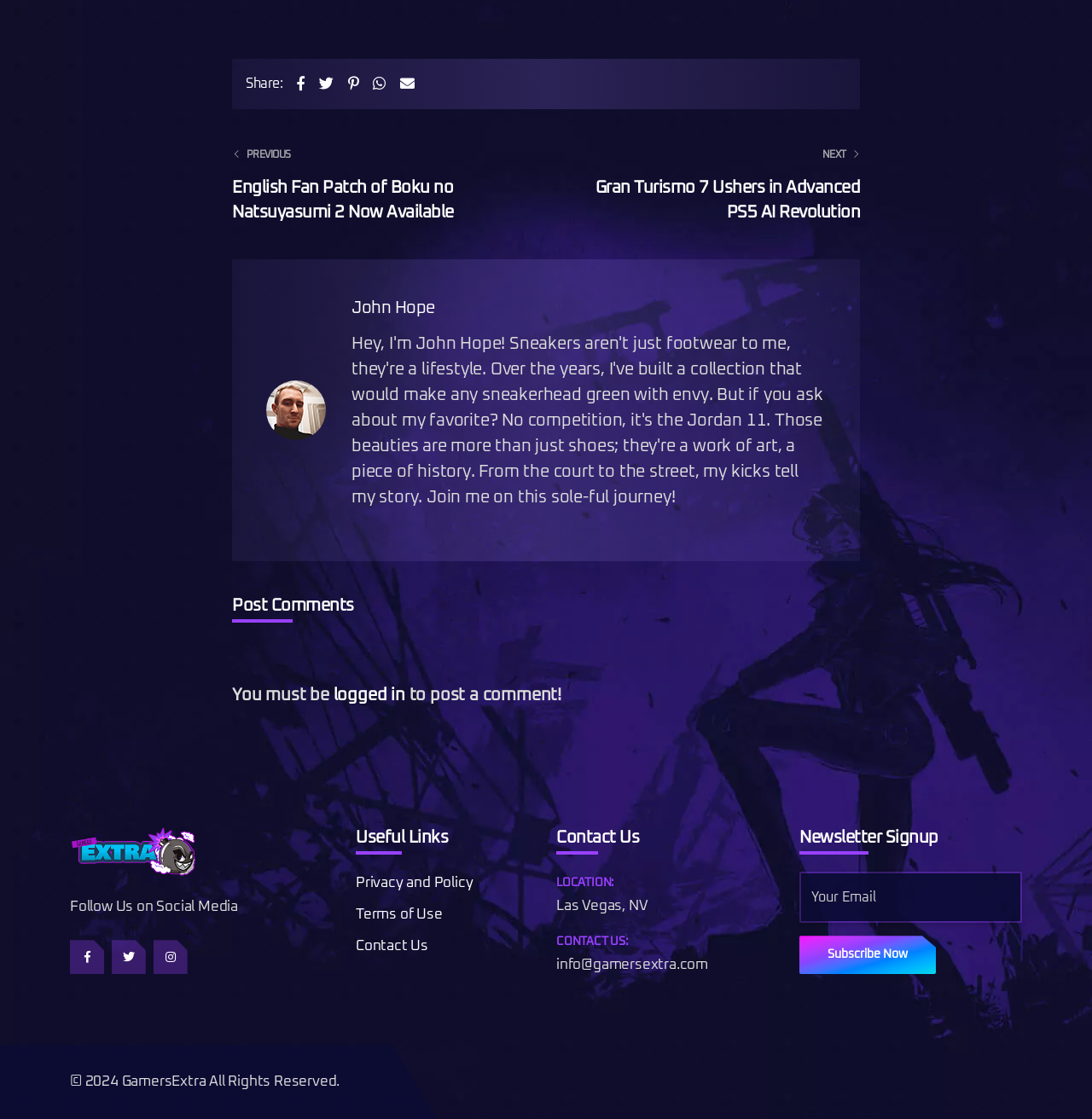What is the location of the contact address?
Could you answer the question with a detailed and thorough explanation?

The location is mentioned at [0.509, 0.803, 0.593, 0.816] as 'Las Vegas, NV', which is part of the contact information section.